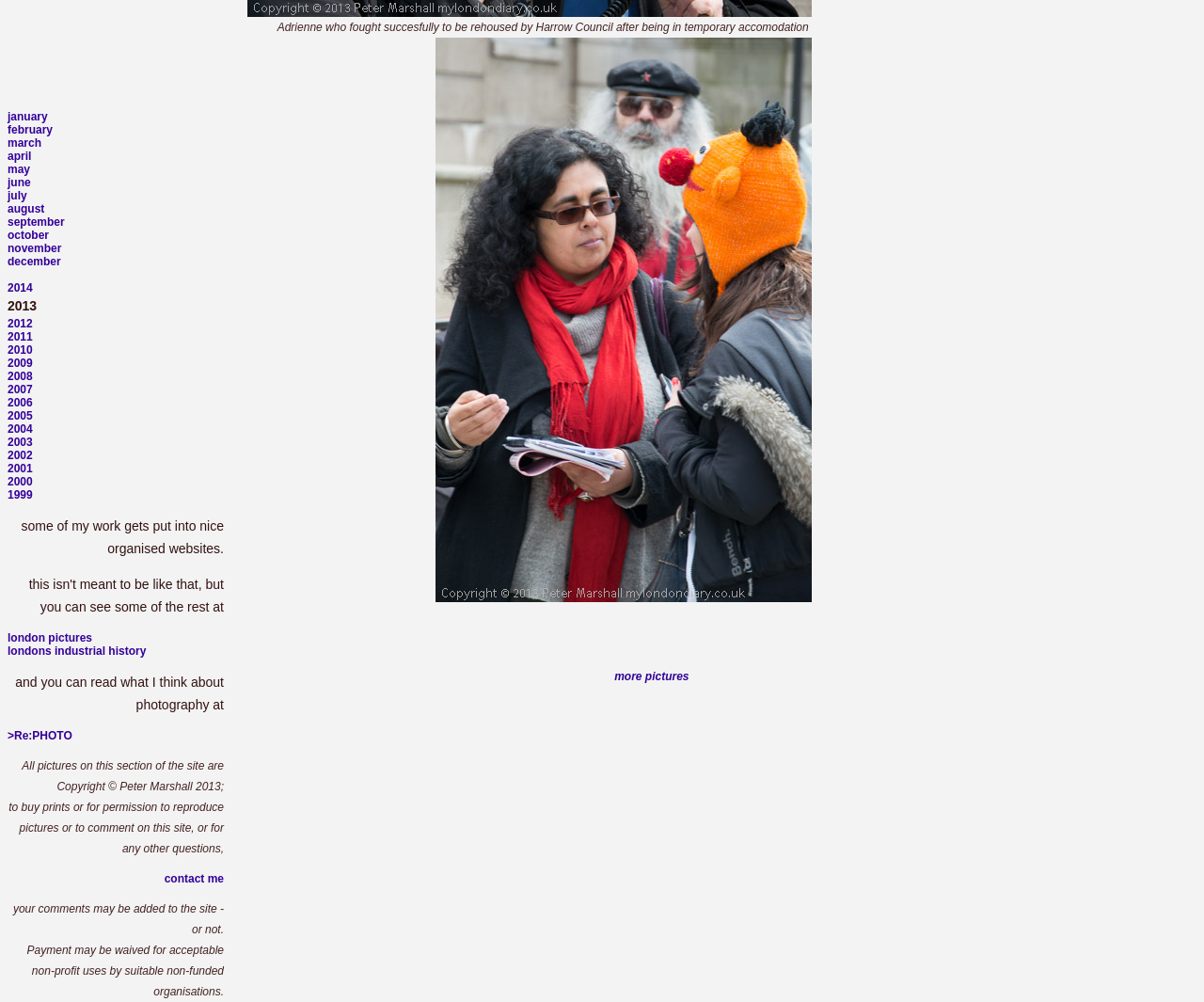Please indicate the bounding box coordinates of the element's region to be clicked to achieve the instruction: "go to january". Provide the coordinates as four float numbers between 0 and 1, i.e., [left, top, right, bottom].

[0.006, 0.11, 0.04, 0.123]